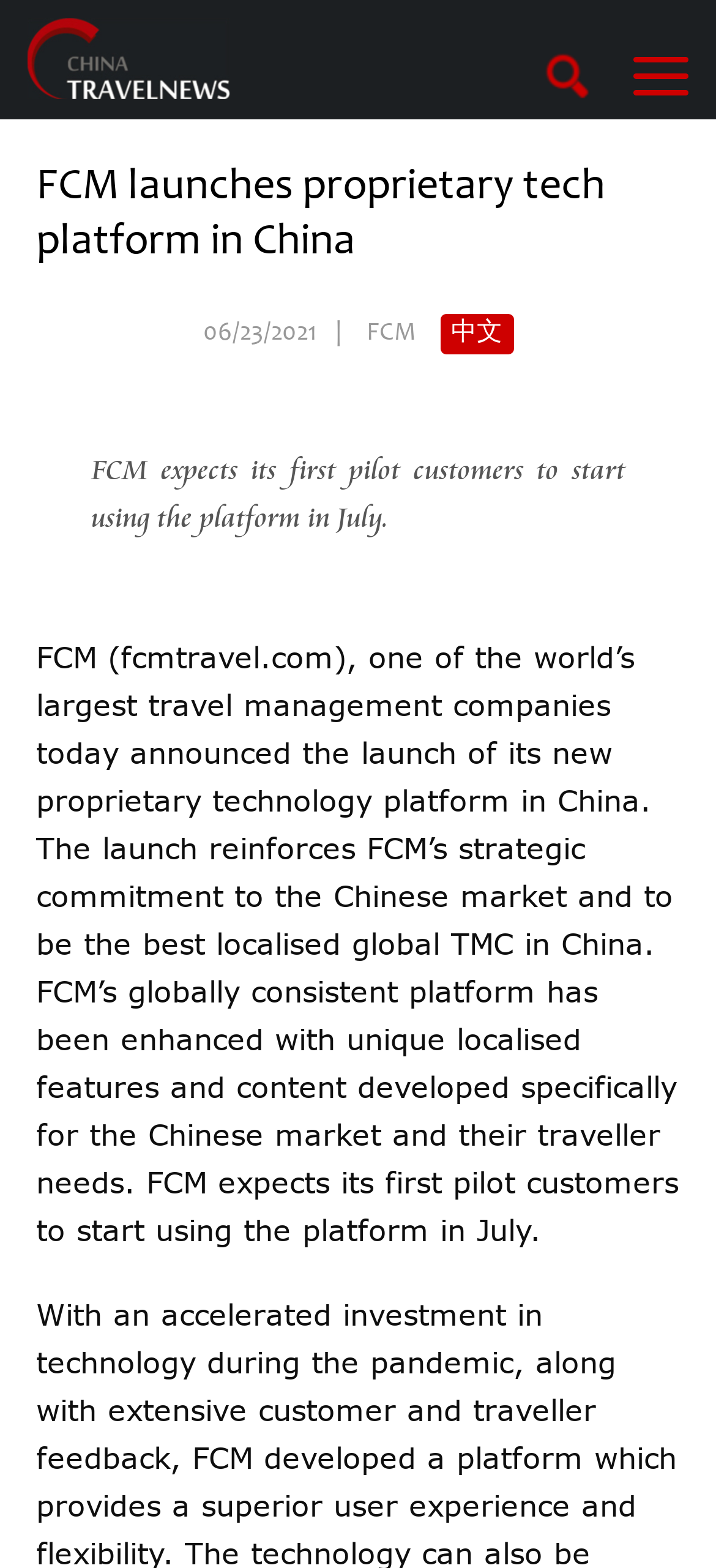Answer the question using only a single word or phrase: 
What is the purpose of FCM's new platform?

Travel management